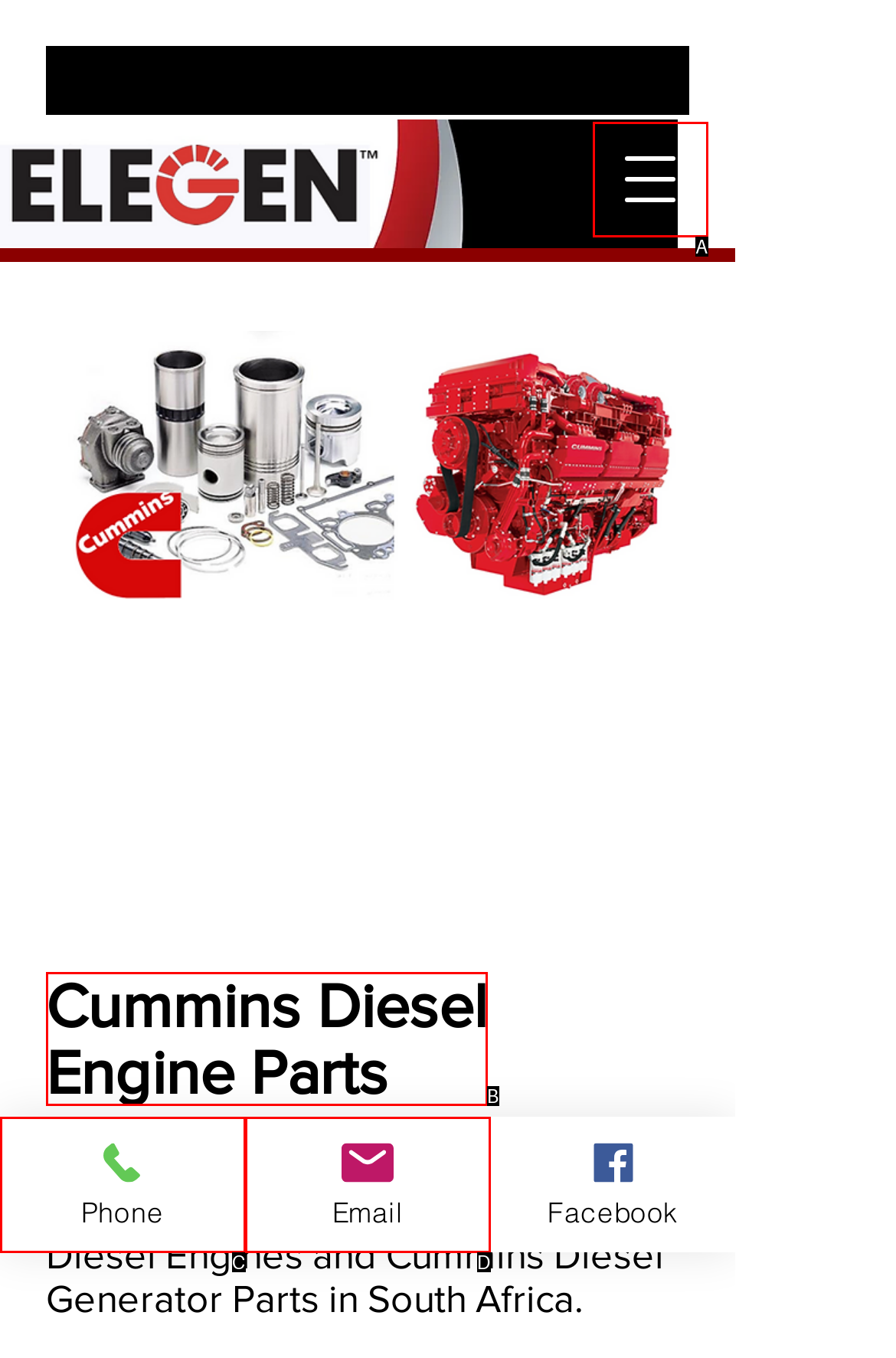Identify the HTML element that corresponds to the description: aria-label="Open navigation menu" Provide the letter of the matching option directly from the choices.

A